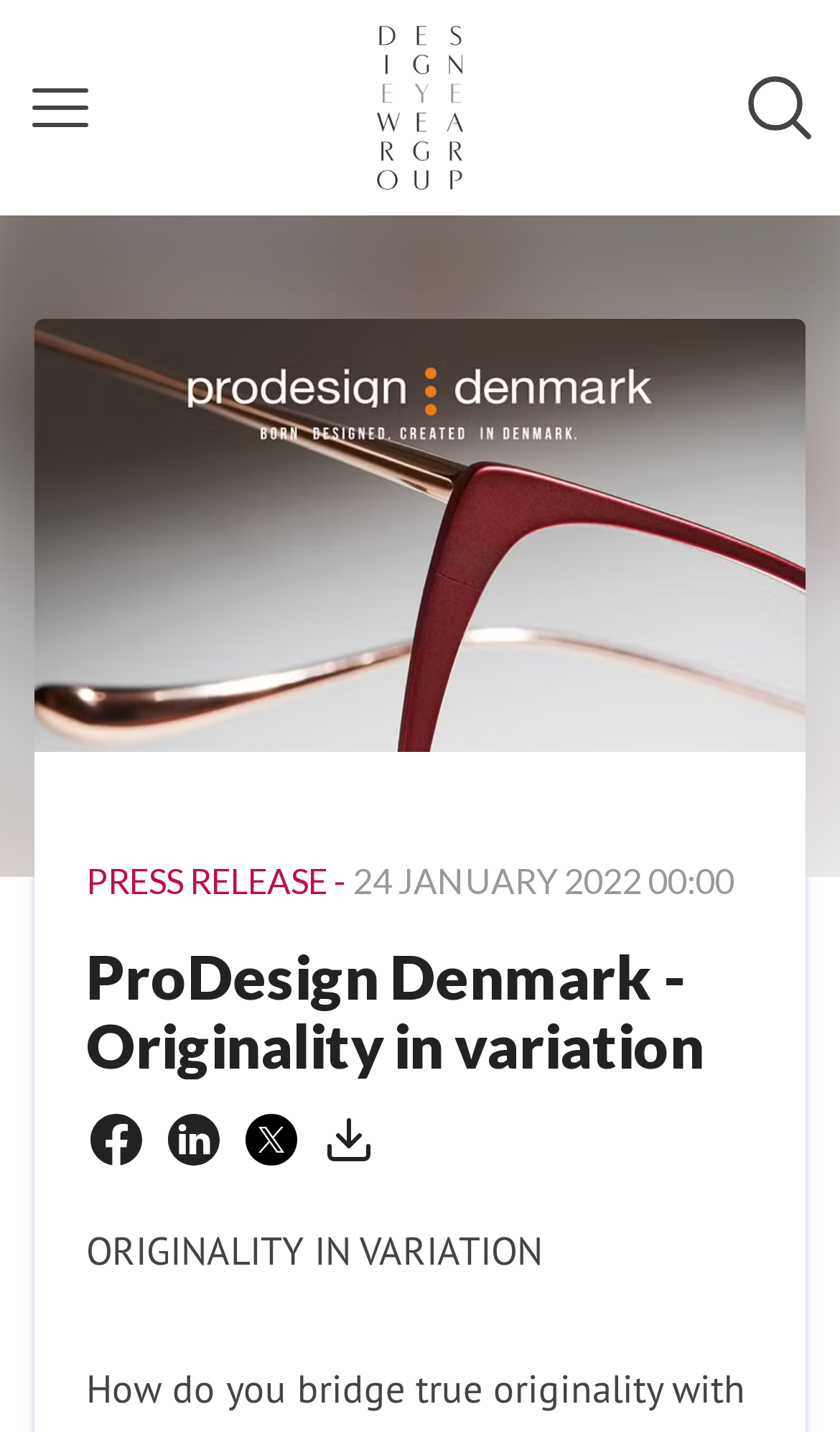Based on the element description "News archive", predict the bounding box coordinates of the UI element.

[0.363, 0.211, 0.637, 0.26]